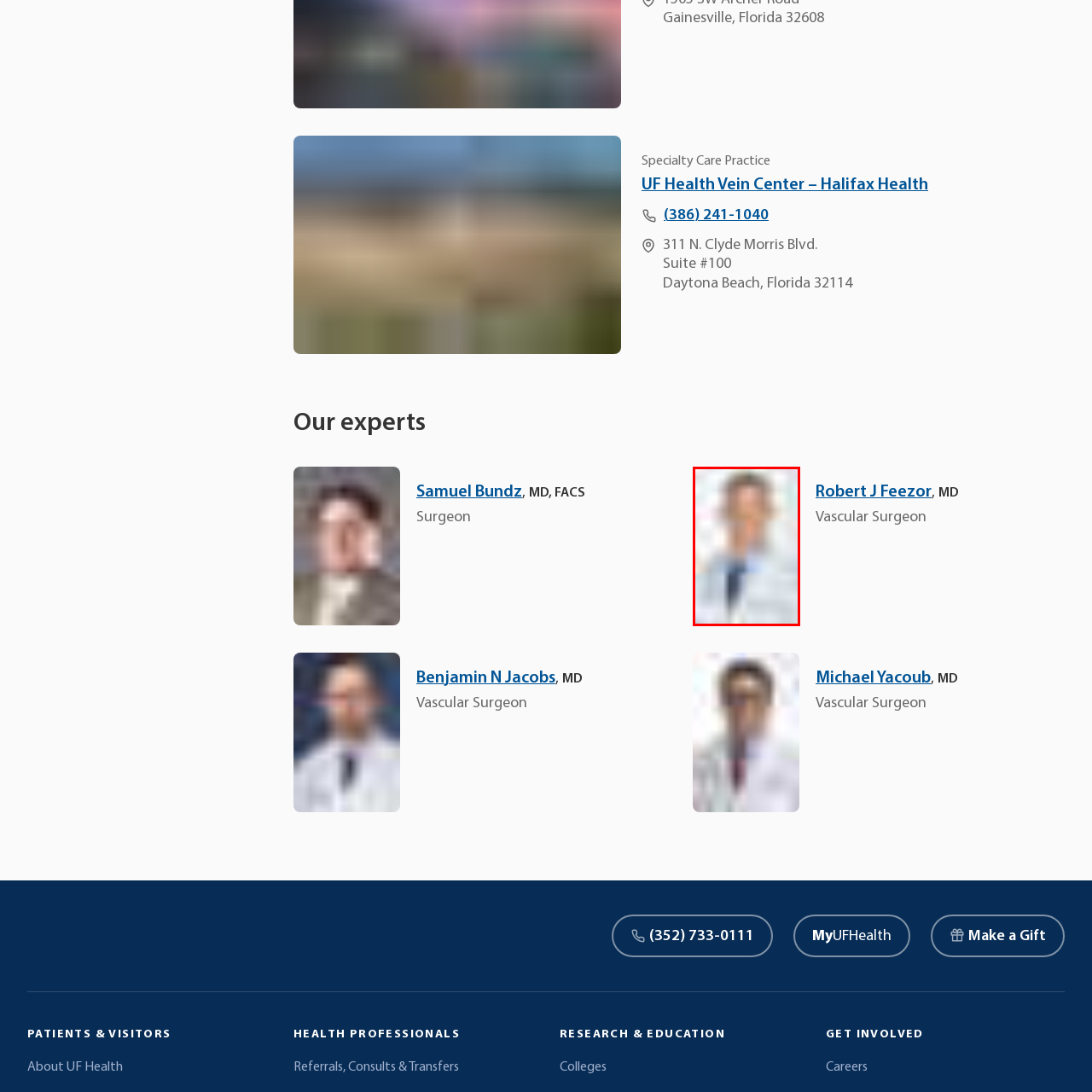Inspect the image bordered in red and answer the following question in detail, drawing on the visual content observed in the image:
Where is the health center located?

As part of the UF Health team, Dr. Feezor's expertise contributes to the specialty care provided at the health center, which is located in Daytona Beach, Florida.